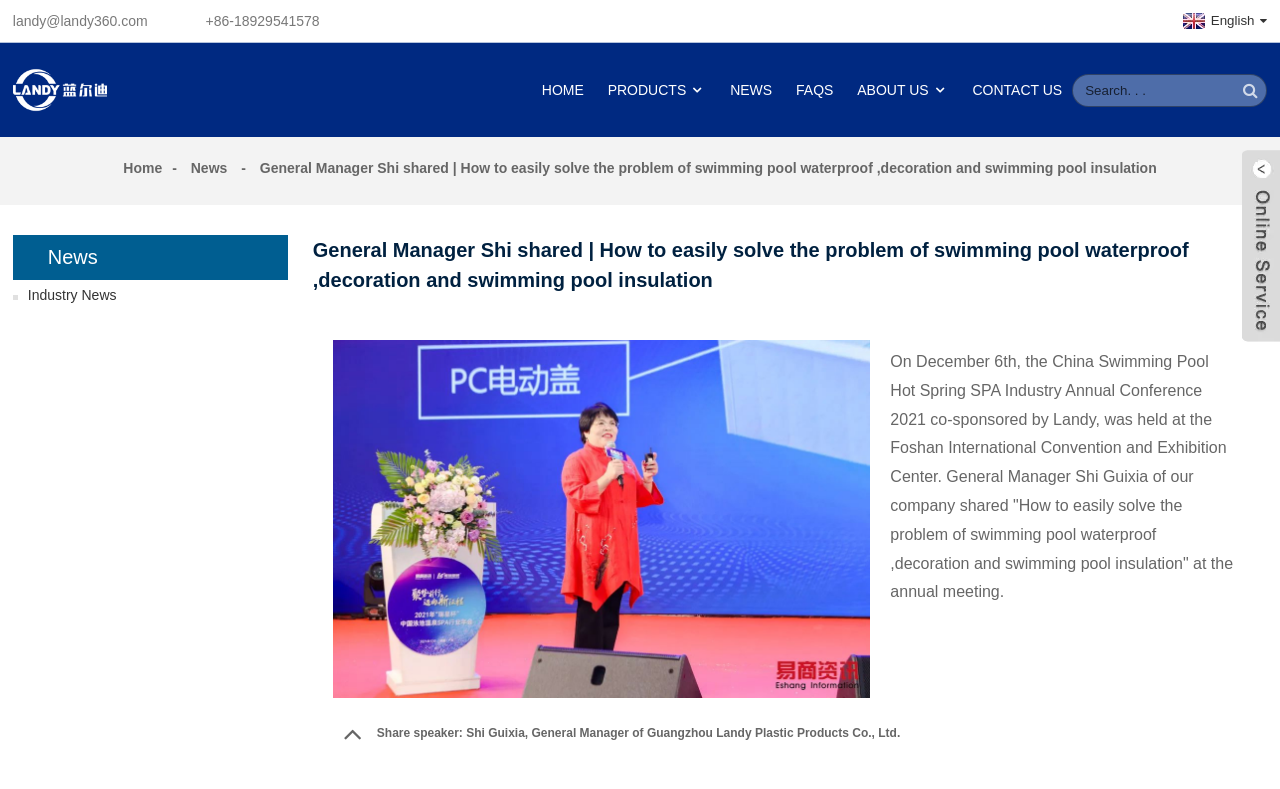Pinpoint the bounding box coordinates of the clickable element needed to complete the instruction: "Contact us via email". The coordinates should be provided as four float numbers between 0 and 1: [left, top, right, bottom].

[0.01, 0.016, 0.115, 0.037]